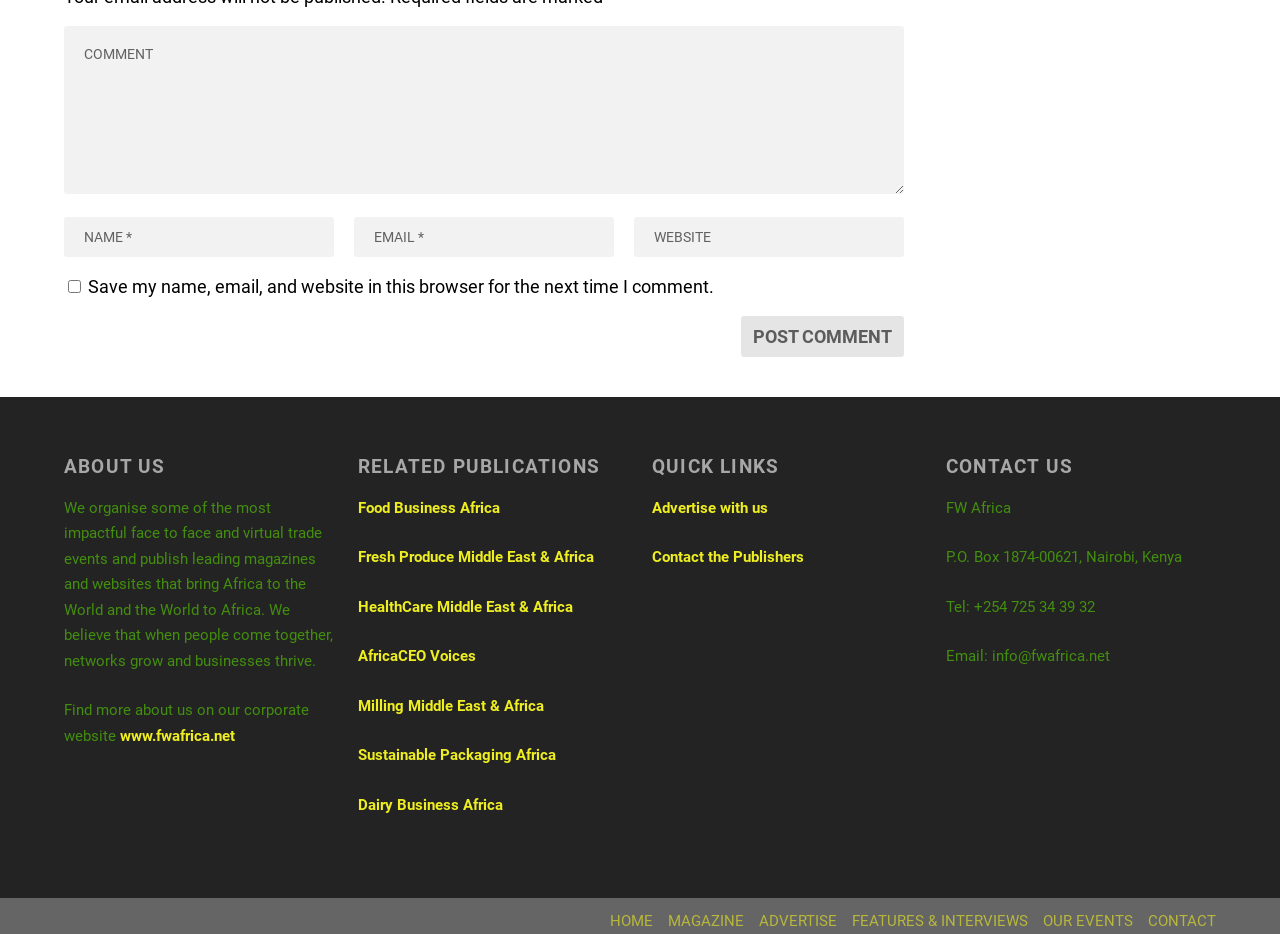How many headings are there on the webpage?
Based on the visual, give a brief answer using one word or a short phrase.

4